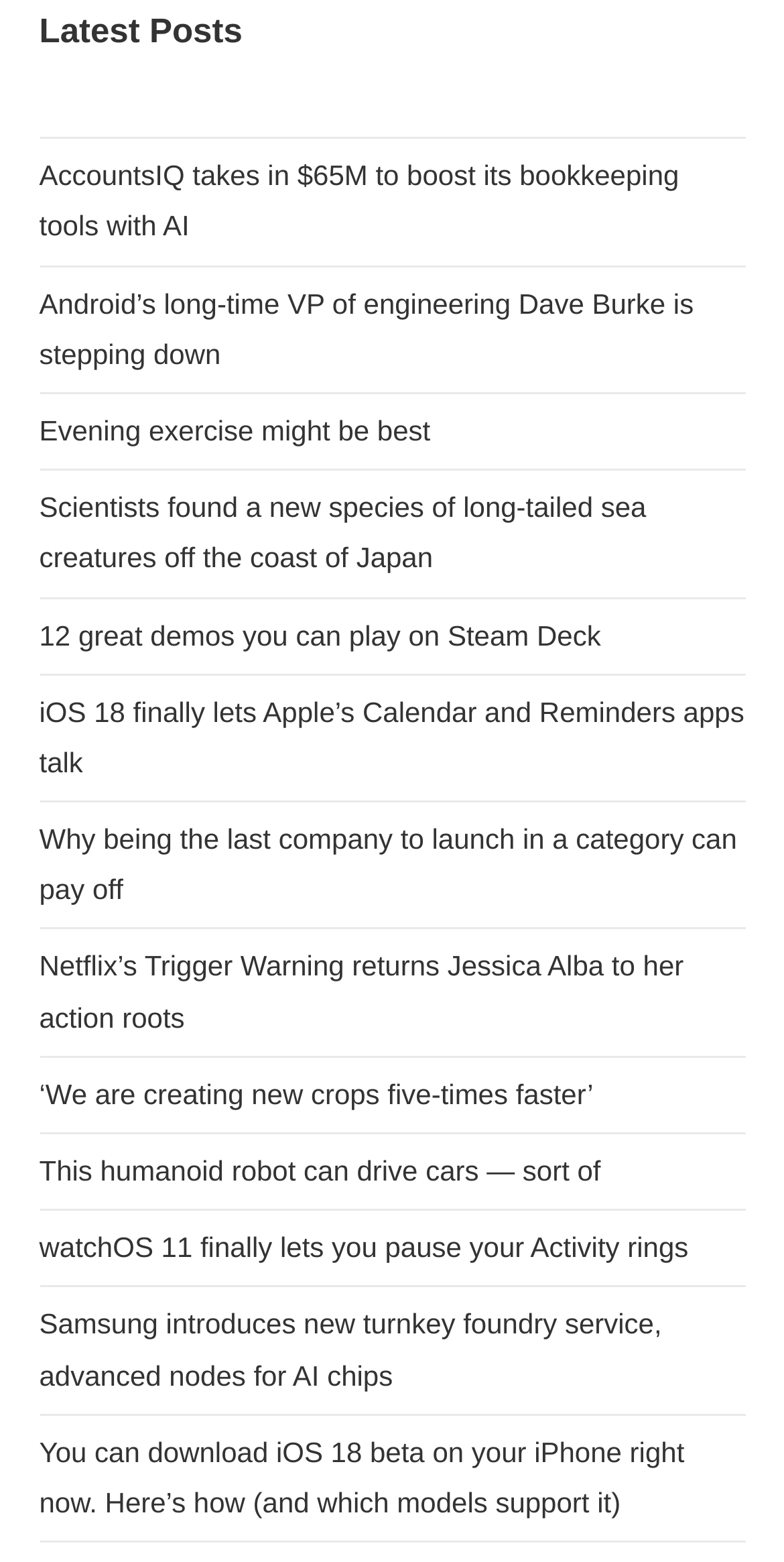How many links are on this webpage?
Refer to the screenshot and answer in one word or phrase.

24